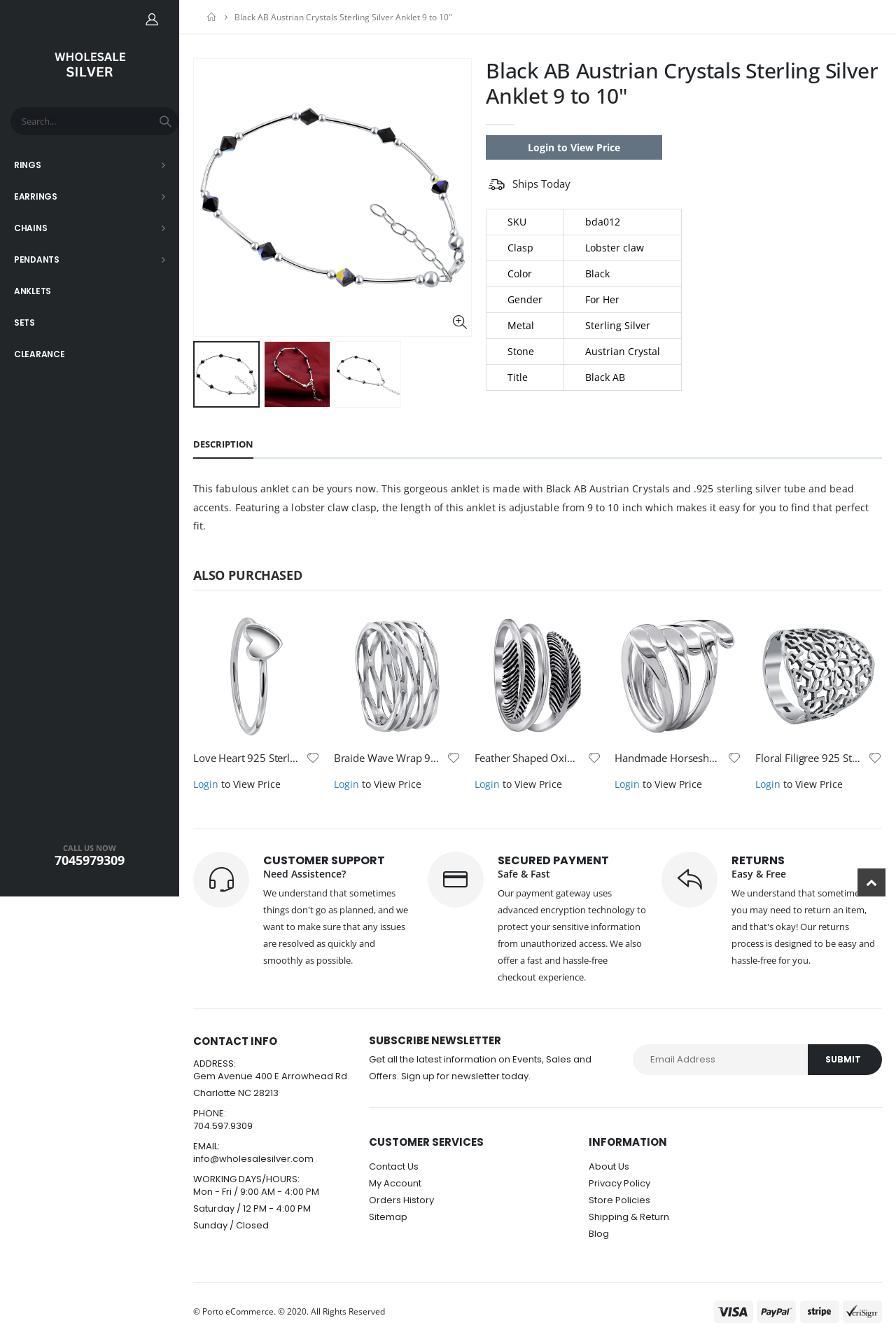What is the phone number to call?
Based on the image, answer the question with as much detail as possible.

I found the phone number by looking at the static text element with the content '7045979309' which is located near the 'CALL US NOW' text.